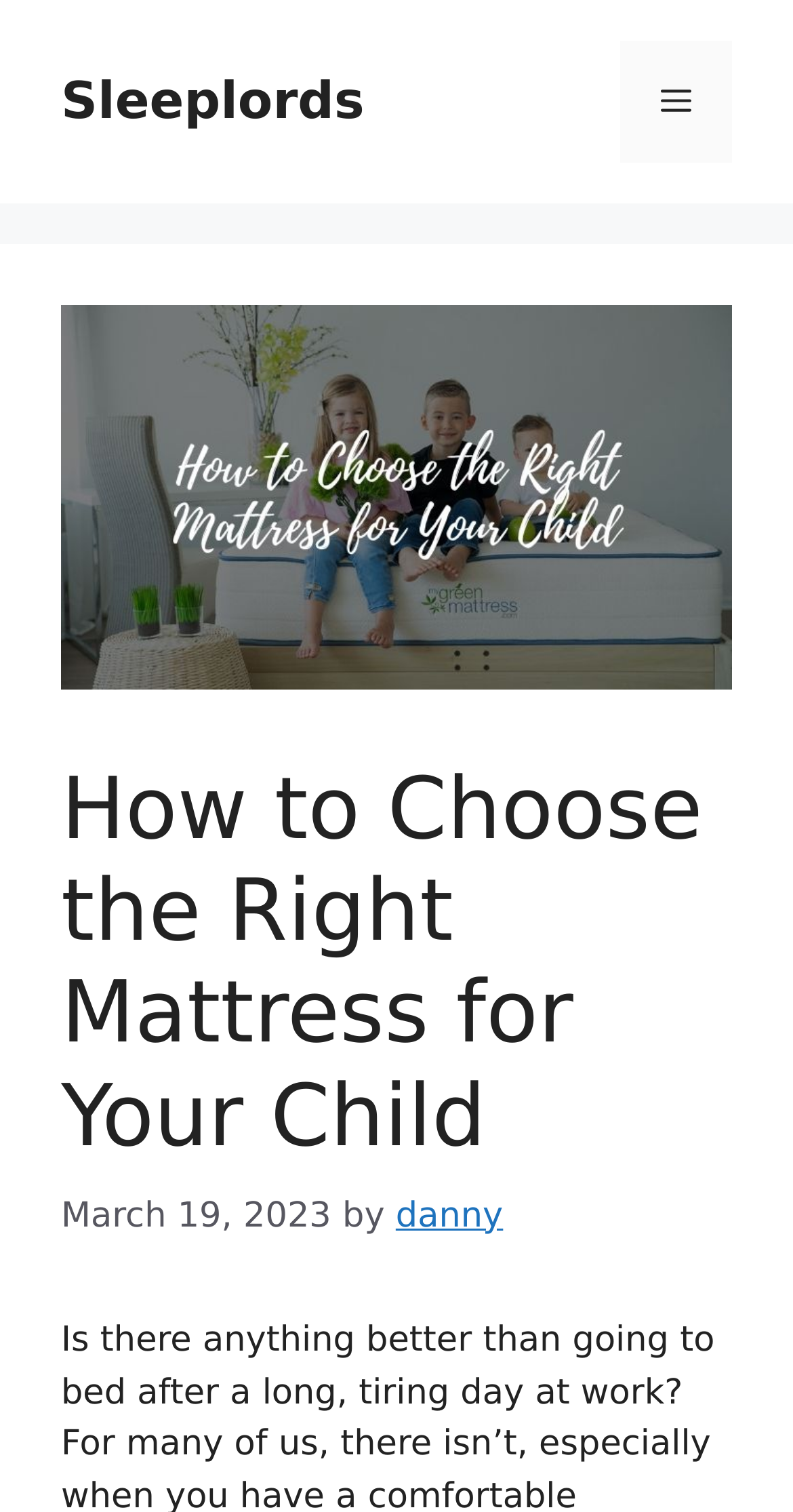Answer in one word or a short phrase: 
What is the date of the article?

March 19, 2023